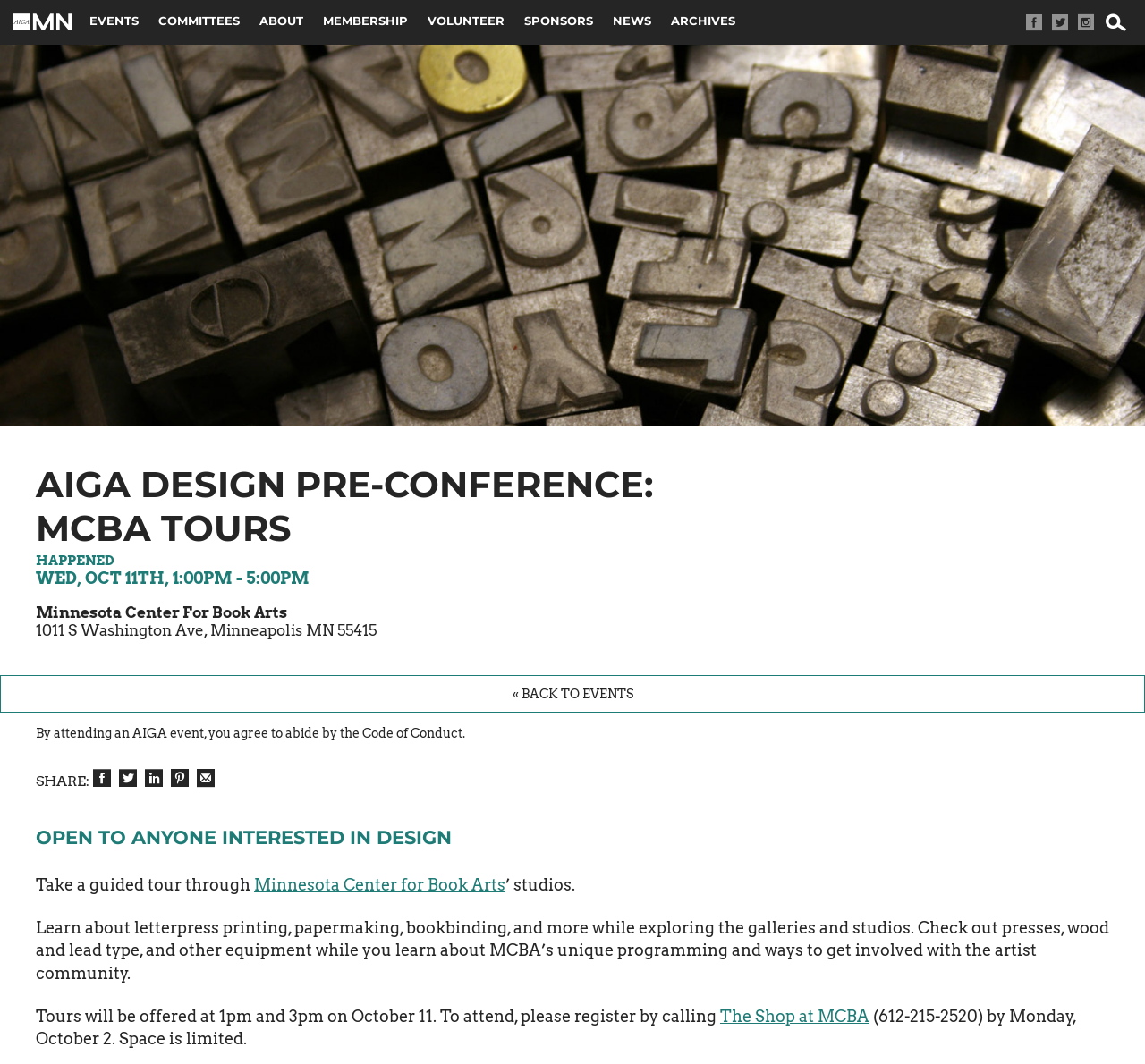Provide an in-depth caption for the elements present on the webpage.

The webpage appears to be an event page for the AIGA Design Conference, specifically for a guided tour at the Minnesota Center for Book Arts. 

At the top of the page, there are several links to different sections of the website, including "EVENTS", "COMMITTEES", "ABOUT", "MEMBERSHIP", "VOLUNTEER", "SPONSORS", "NEWS", and "ARCHIVES". 

Below these links, there is a section with a header that reads "AIGA DESIGN PRE-CONFERENCE: MCBA TOURS". This section contains details about the event, including the date, time, and location. There is also a description of the event, which mentions that attendees will learn about letterpress printing, papermaking, bookbinding, and more while exploring the galleries and studios.

To the right of this section, there are social media links, including Facebook, Twitter, LinkedIn, and others. 

At the bottom of the page, there is a section with a heading that reads "OPEN TO ANYONE INTERESTED IN DESIGN". This section contains a brief description of the event and a call to action to register by a certain date. There is also a link to "The Shop at MCBA" where attendees can register for the event.

Throughout the page, there are several images, including a logo at the top left corner and various icons for social media links.